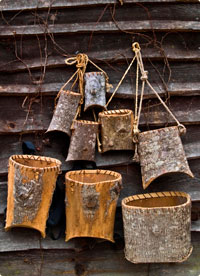What is used to lace the baskets?
Using the details shown in the screenshot, provide a comprehensive answer to the question.

According to the caption, the baskets are skillfully laced with hickory bark strips, which suggests that the lacing material is derived from hickory bark.